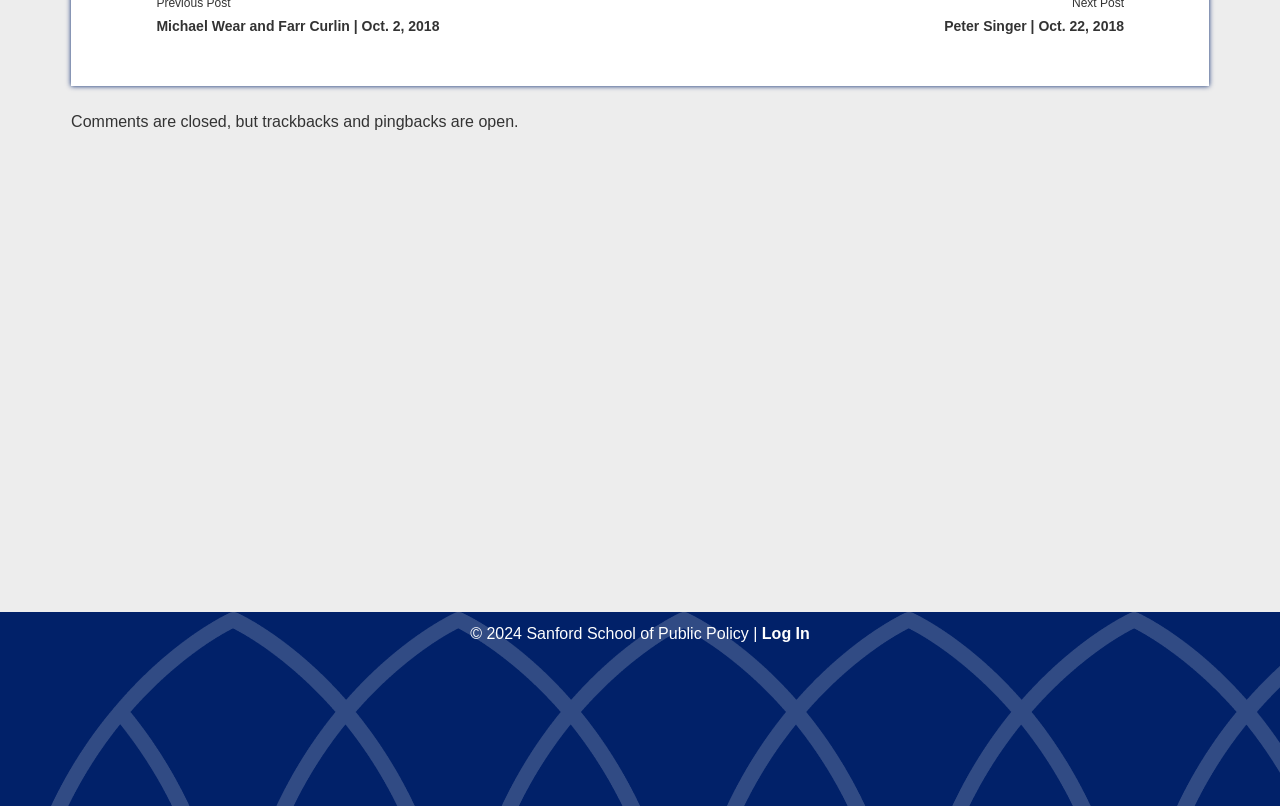Show the bounding box coordinates for the HTML element as described: "Log In".

[0.595, 0.768, 0.633, 0.789]